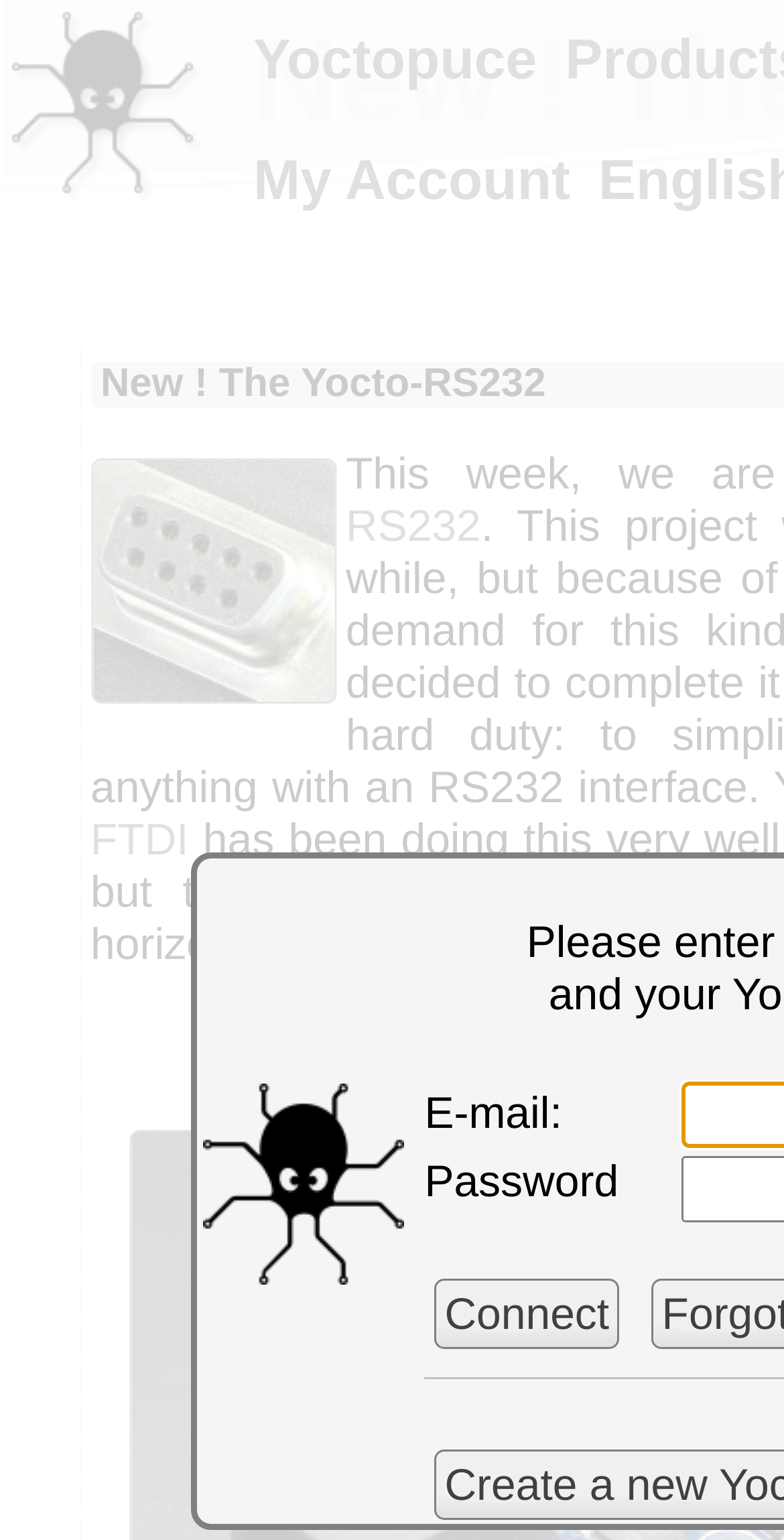Extract the bounding box coordinates for the UI element described by the text: "My Account". The coordinates should be in the form of [left, top, right, bottom] with values between 0 and 1.

[0.323, 0.097, 0.727, 0.137]